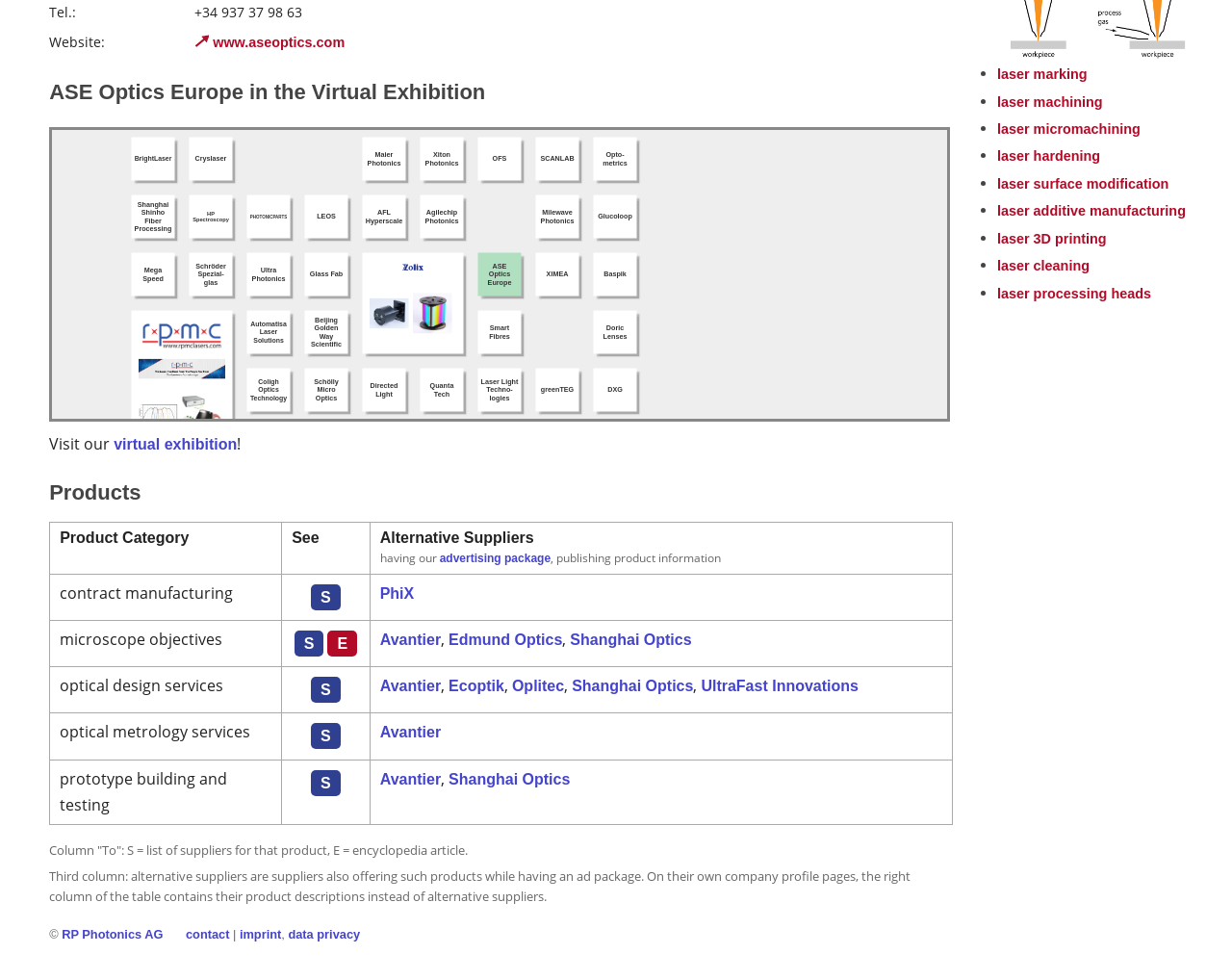Provide the bounding box coordinates in the format (top-left x, top-left y, bottom-right x, bottom-right y). All values are floating point numbers between 0 and 1. Determine the bounding box coordinate of the UI element described as: E

[0.266, 0.643, 0.29, 0.67]